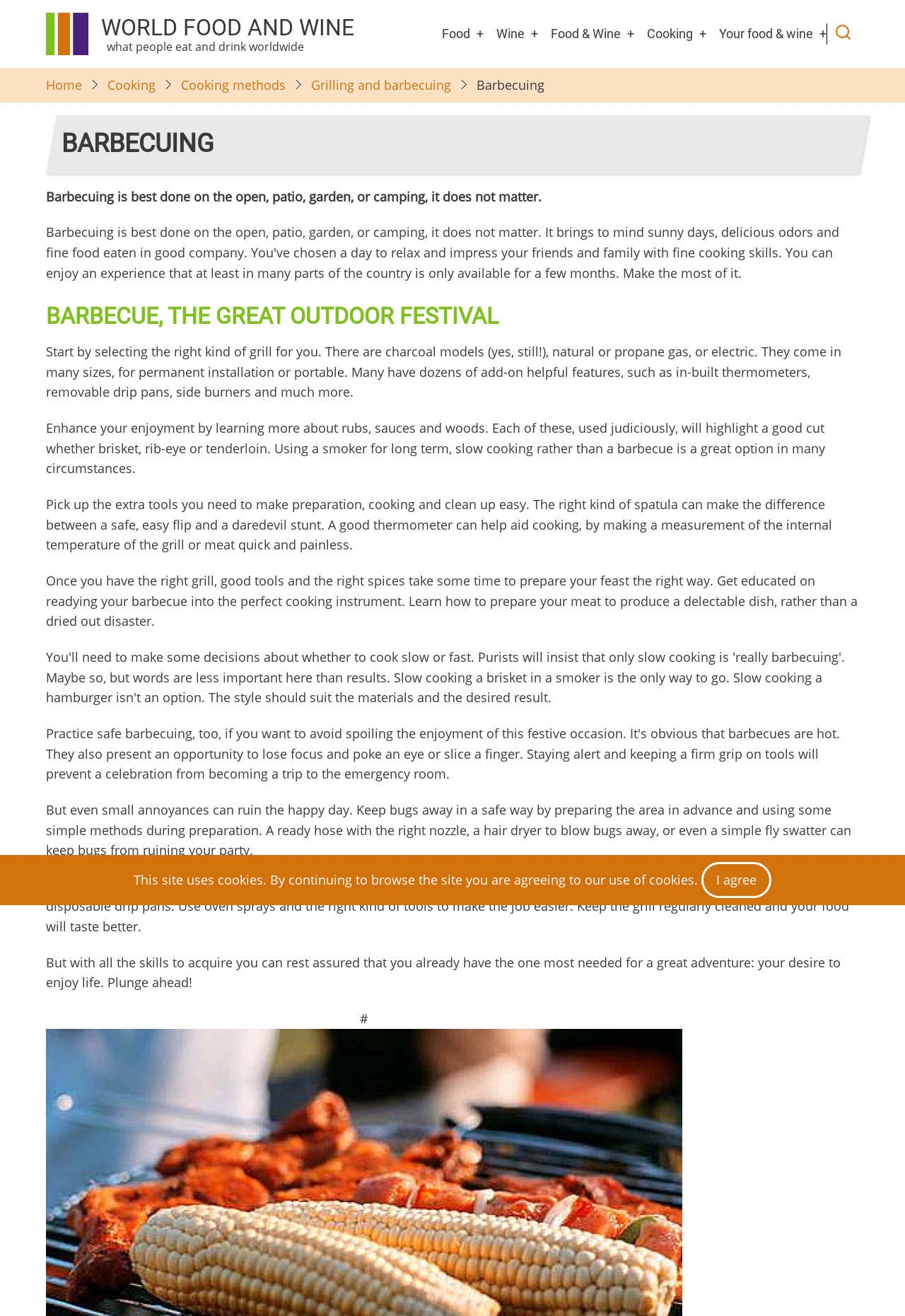What is the theme of the 'Worldly stories' section?
Refer to the image and provide a thorough answer to the question.

Based on the context of the webpage, especially the section 'SECTIONS' where 'Worldly stories' is listed alongside 'Food', 'Wine', and 'Food and wine', it is likely that the theme of the 'Worldly stories' section is related to food and wine stories.